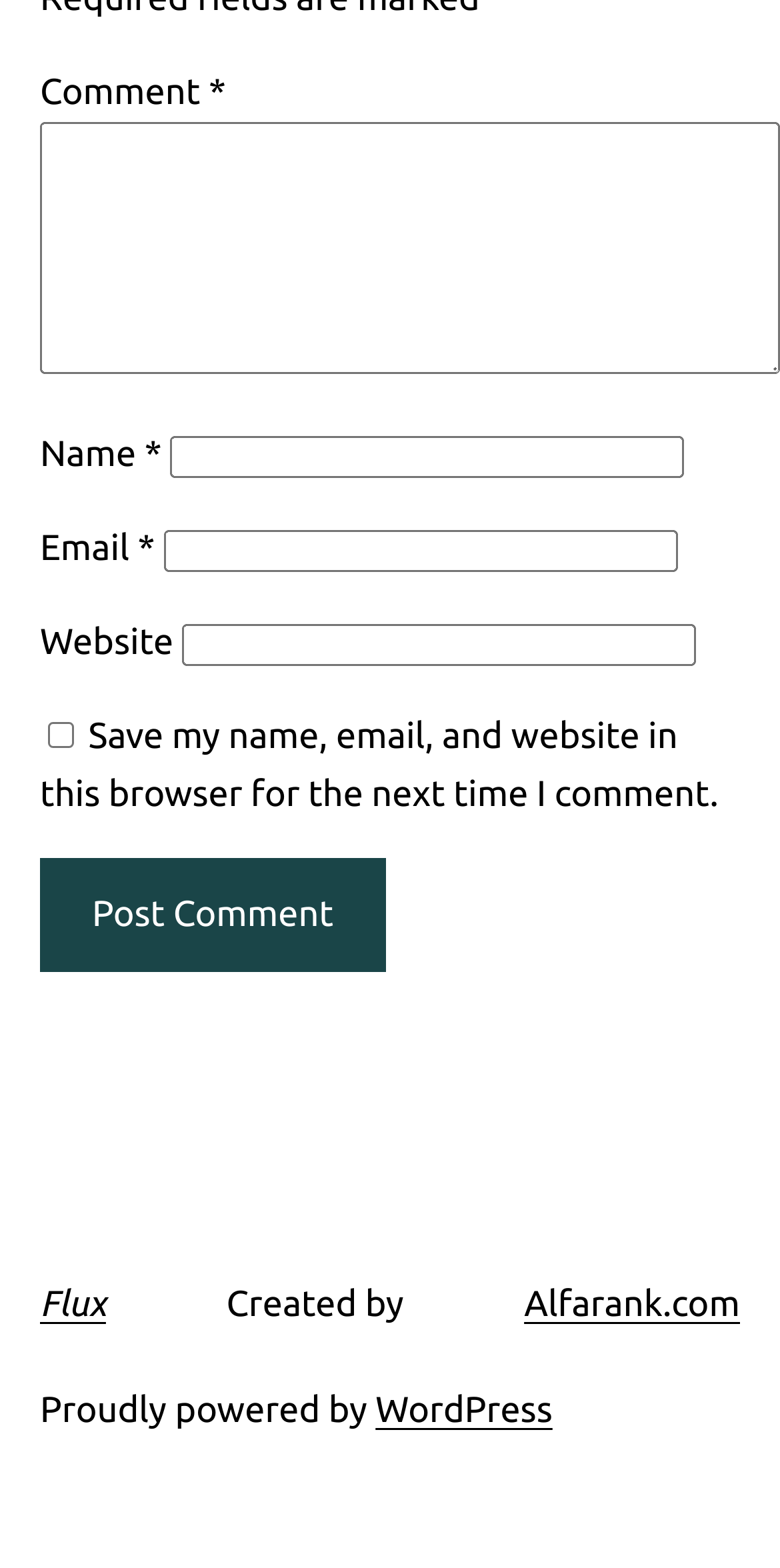Find the bounding box coordinates of the clickable area that will achieve the following instruction: "Visit the Flux website".

[0.051, 0.819, 0.136, 0.845]